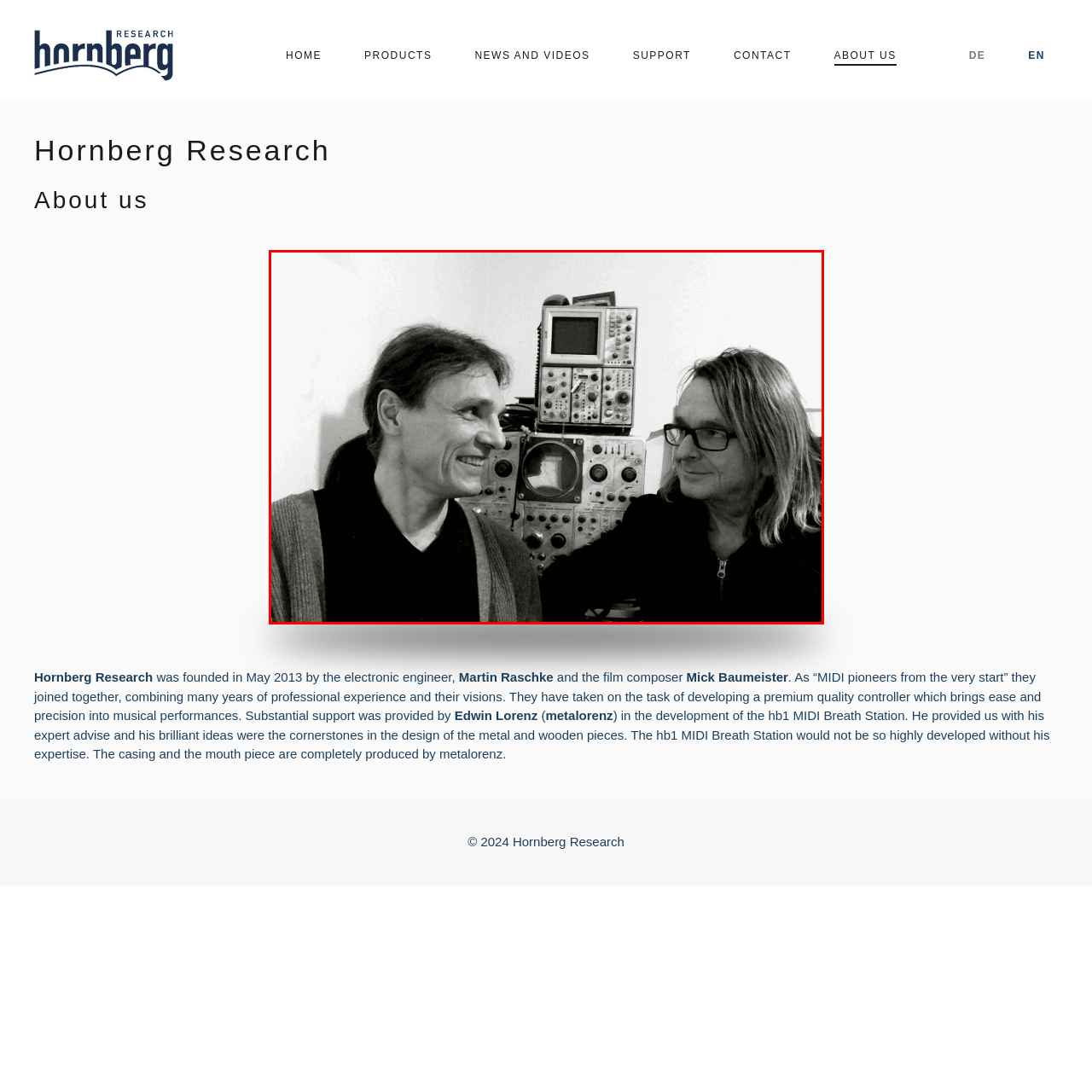What is the likely field of expertise of the two individuals?
Look closely at the part of the image outlined in red and give a one-word or short phrase answer.

music technology